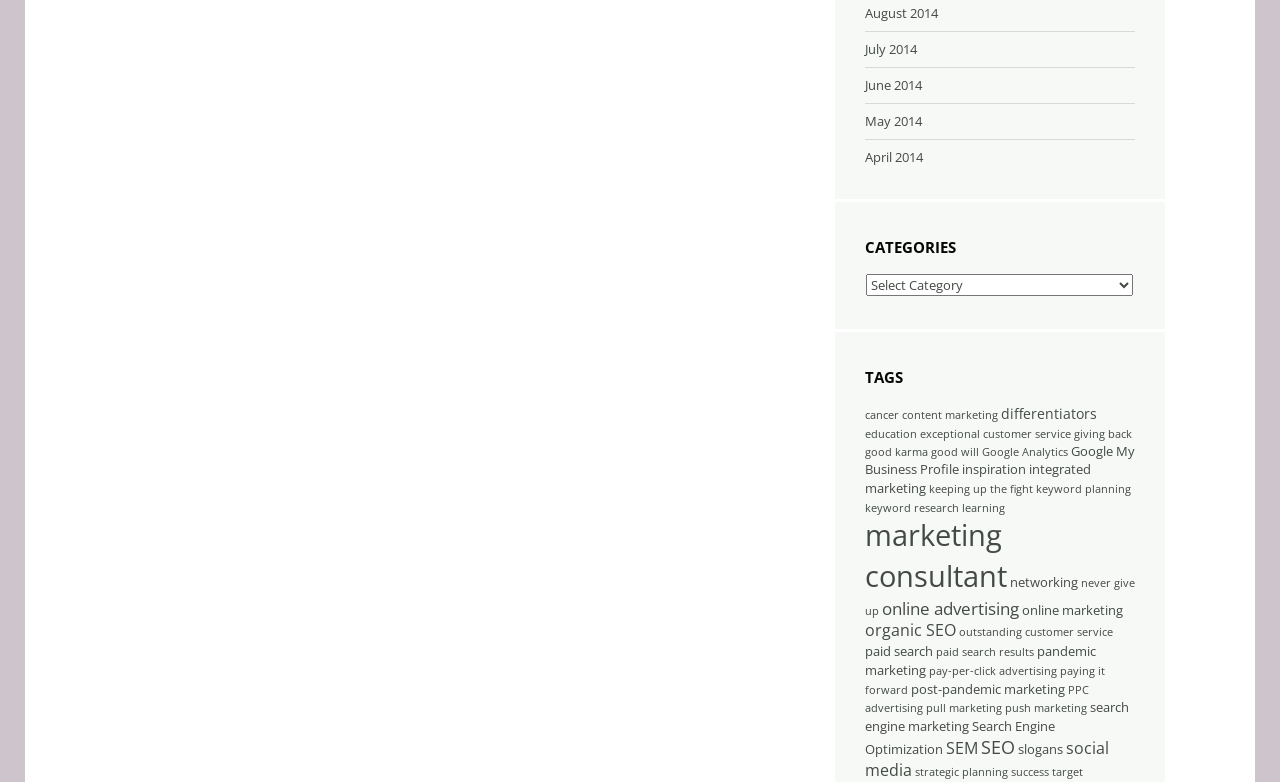What is the earliest month listed?
Using the image as a reference, give an elaborate response to the question.

I looked at the links at the top of the page and found that 'August 2014' is the earliest month listed, followed by 'July 2014', 'June 2014', and so on.